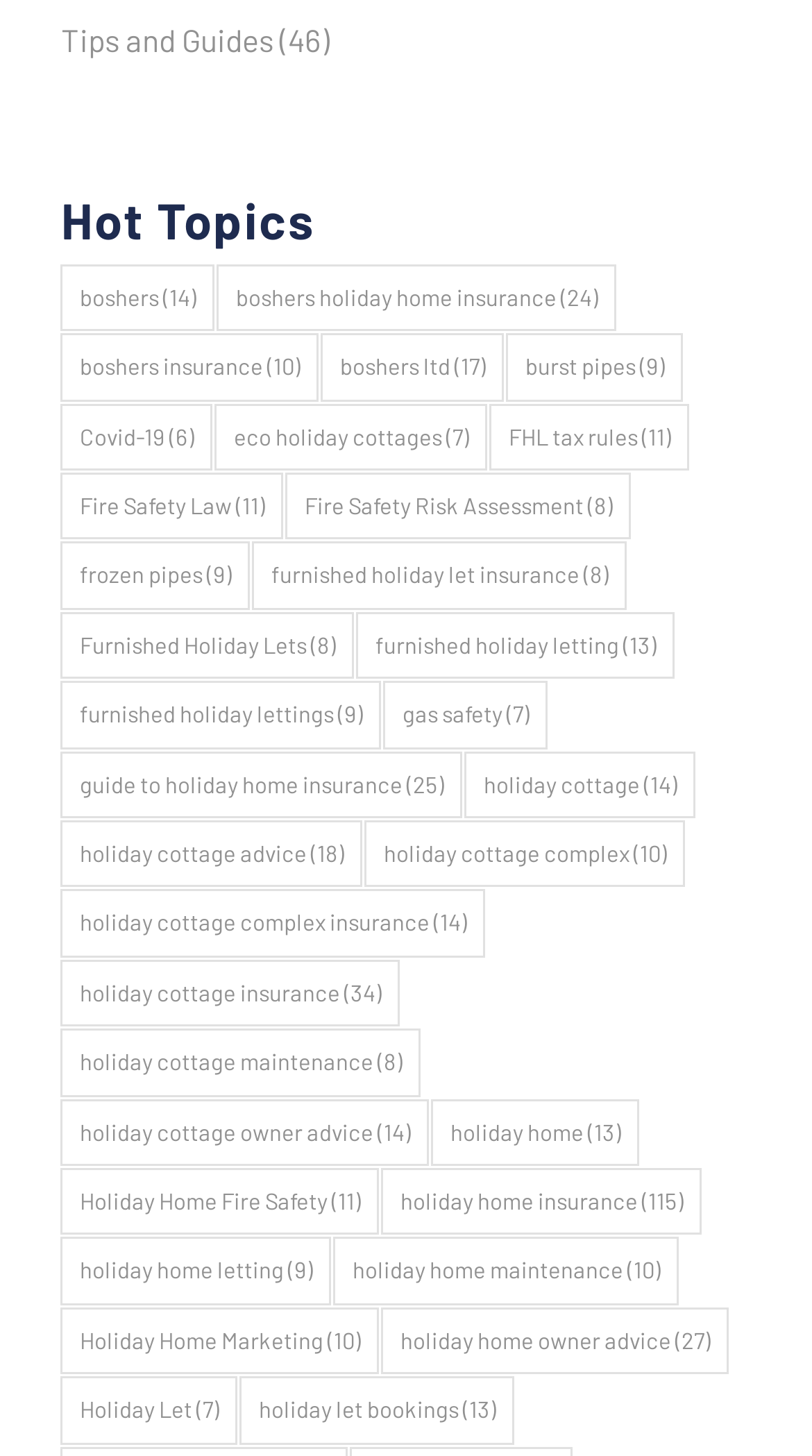Please determine the bounding box coordinates of the clickable area required to carry out the following instruction: "Click on 'Tips and Guides'". The coordinates must be four float numbers between 0 and 1, represented as [left, top, right, bottom].

[0.075, 0.014, 0.337, 0.039]